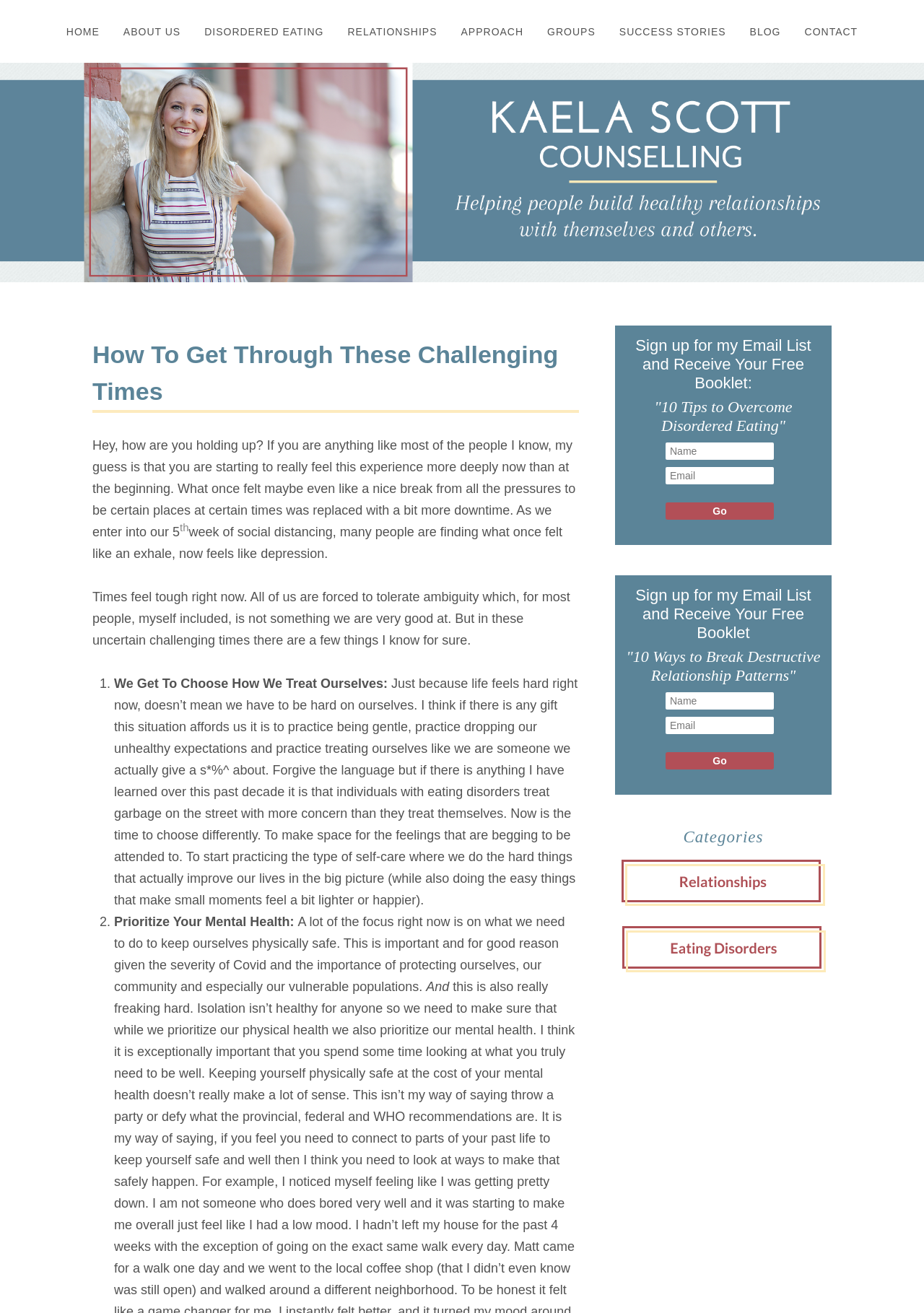Provide a one-word or short-phrase answer to the question:
What is the title of the free booklet offered?

10 Tips to Overcome Disordered Eating